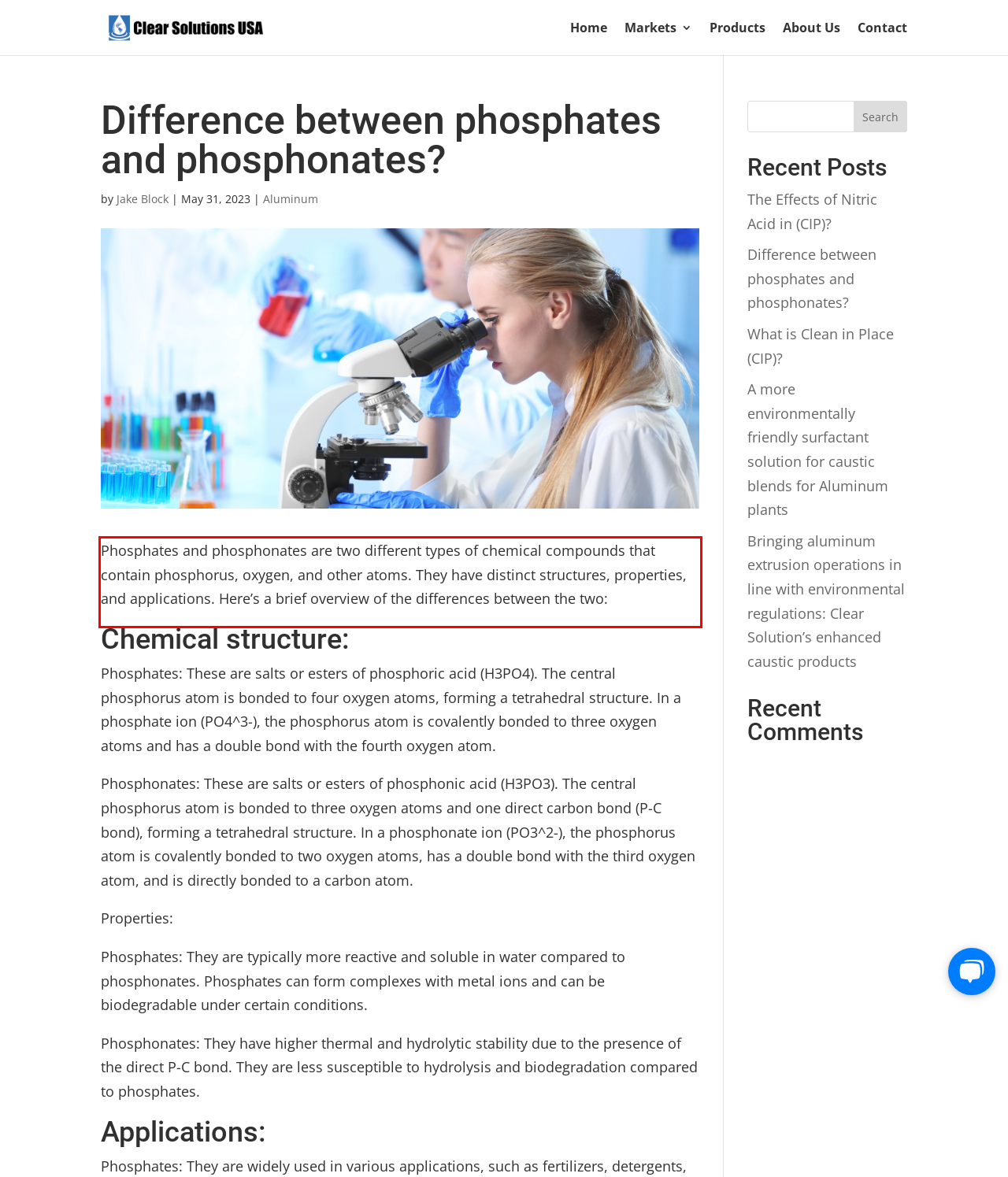Inspect the webpage screenshot that has a red bounding box and use OCR technology to read and display the text inside the red bounding box.

Phosphates and phosphonates are two different types of chemical compounds that contain phosphorus, oxygen, and other atoms. They have distinct structures, properties, and applications. Here’s a brief overview of the differences between the two: